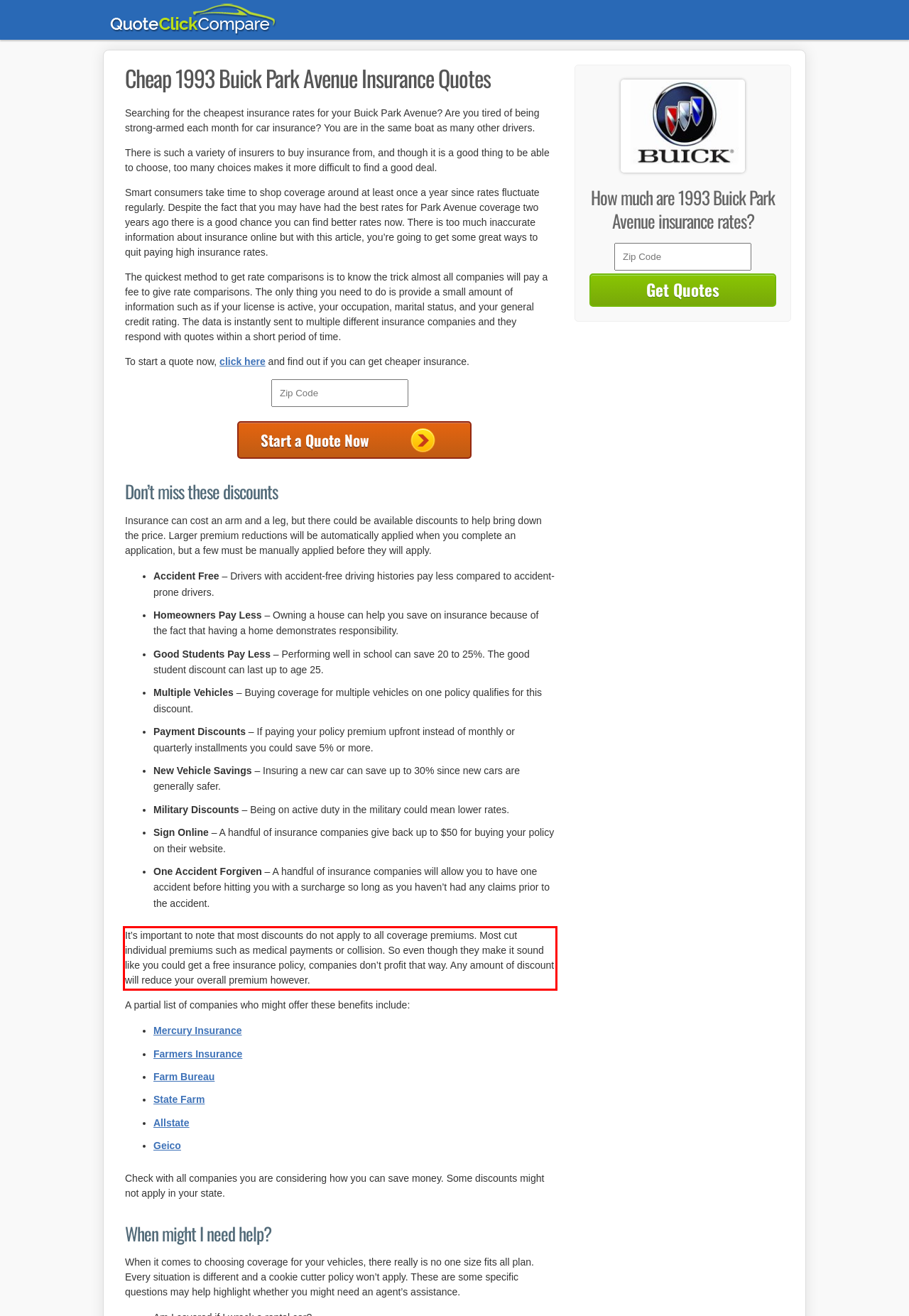Analyze the screenshot of the webpage that features a red bounding box and recognize the text content enclosed within this red bounding box.

It’s important to note that most discounts do not apply to all coverage premiums. Most cut individual premiums such as medical payments or collision. So even though they make it sound like you could get a free insurance policy, companies don’t profit that way. Any amount of discount will reduce your overall premium however.